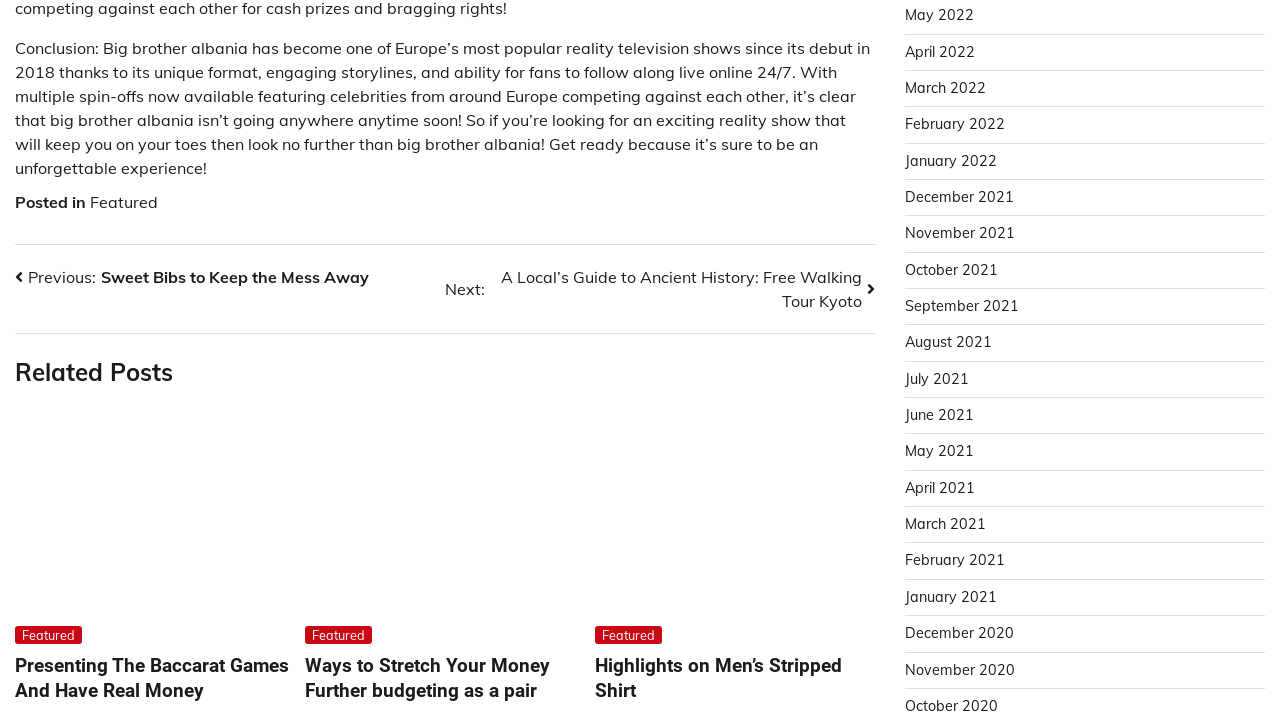Please respond in a single word or phrase: 
What is the topic of the article?

Big Brother Albania